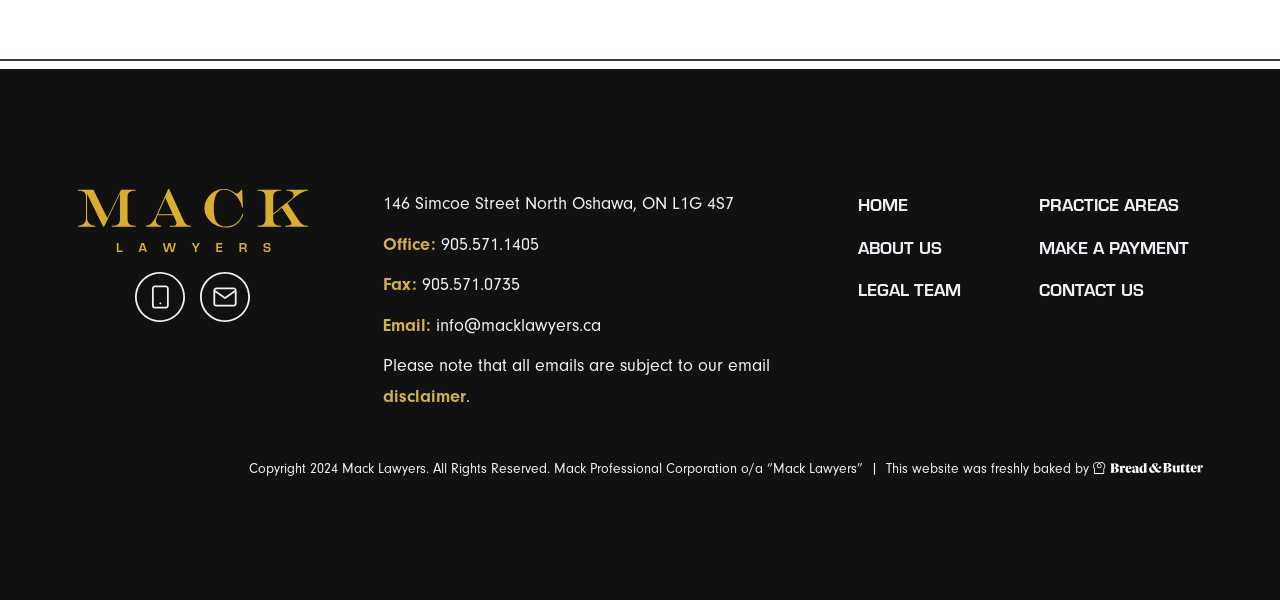By analyzing the image, answer the following question with a detailed response: Who designed the website?

I found the designer of the website by looking at the link element that contains the designer's name, which is 'Bread & Butter', and it is located at the bottom of the webpage.